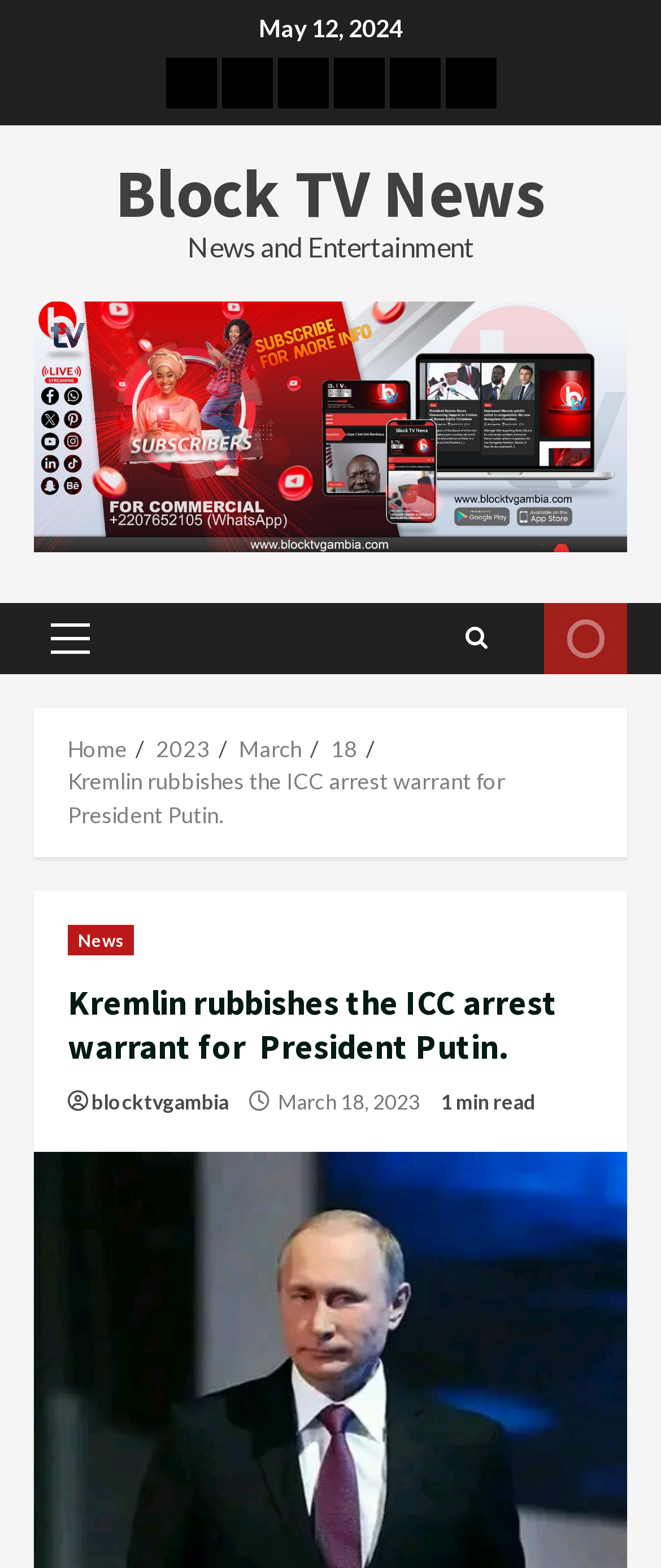Given the description of a UI element: "title="Search"", identify the bounding box coordinates of the matching element in the webpage screenshot.

[0.704, 0.386, 0.737, 0.428]